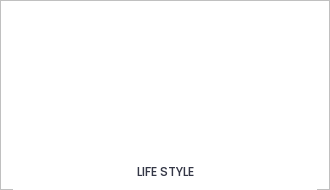Please provide a brief answer to the following inquiry using a single word or phrase:
What is the likely purpose of this image?

Branding element